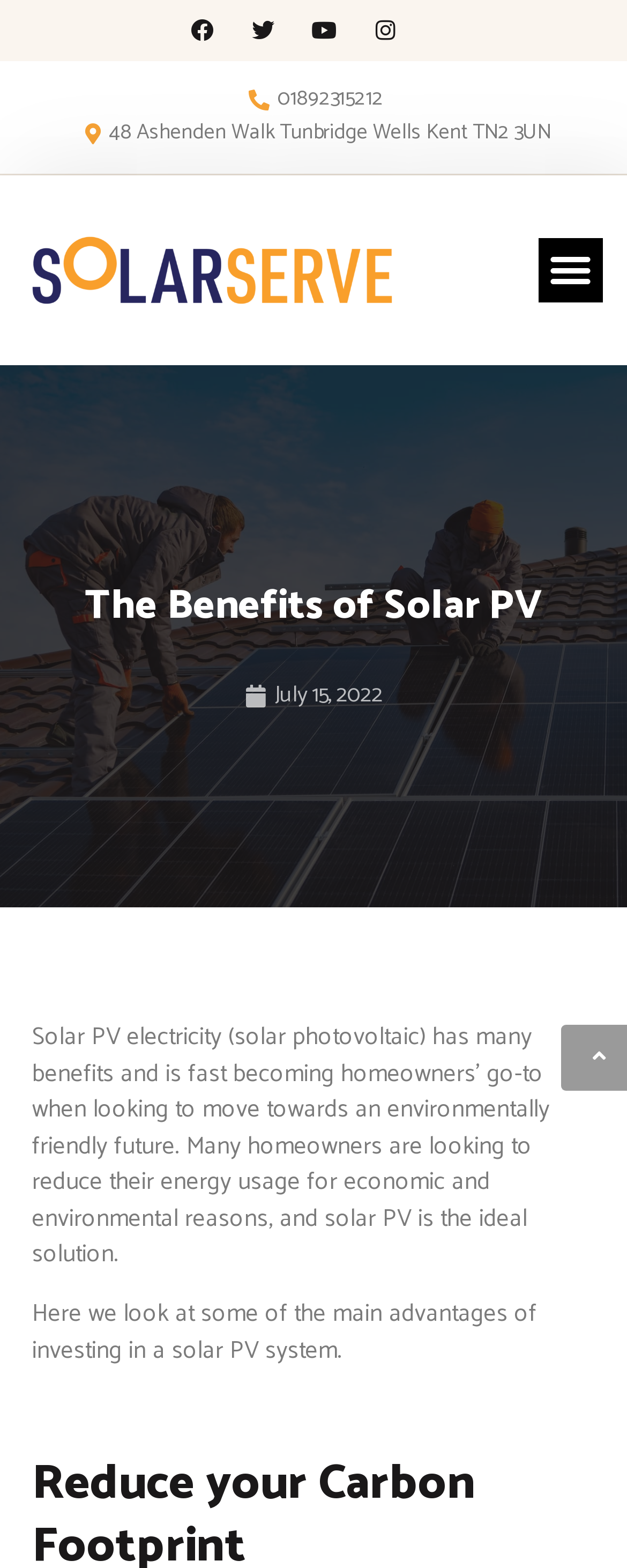Please use the details from the image to answer the following question comprehensively:
What is the phone number on the webpage?

I found the phone number by looking at the link element with the text '01892315212' and bounding box coordinates [0.388, 0.053, 0.612, 0.075].